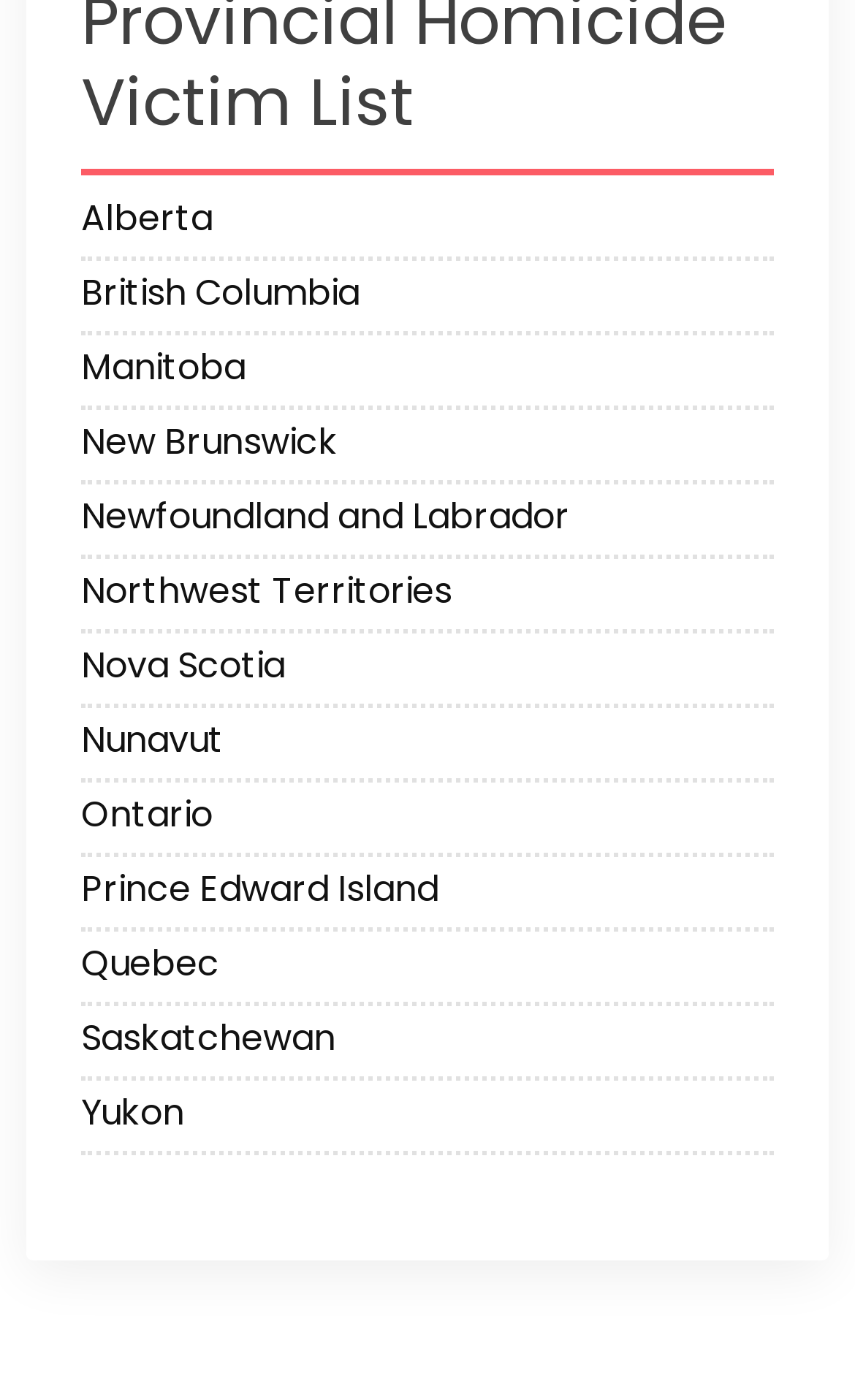What is the first province listed?
Examine the screenshot and reply with a single word or phrase.

Alberta